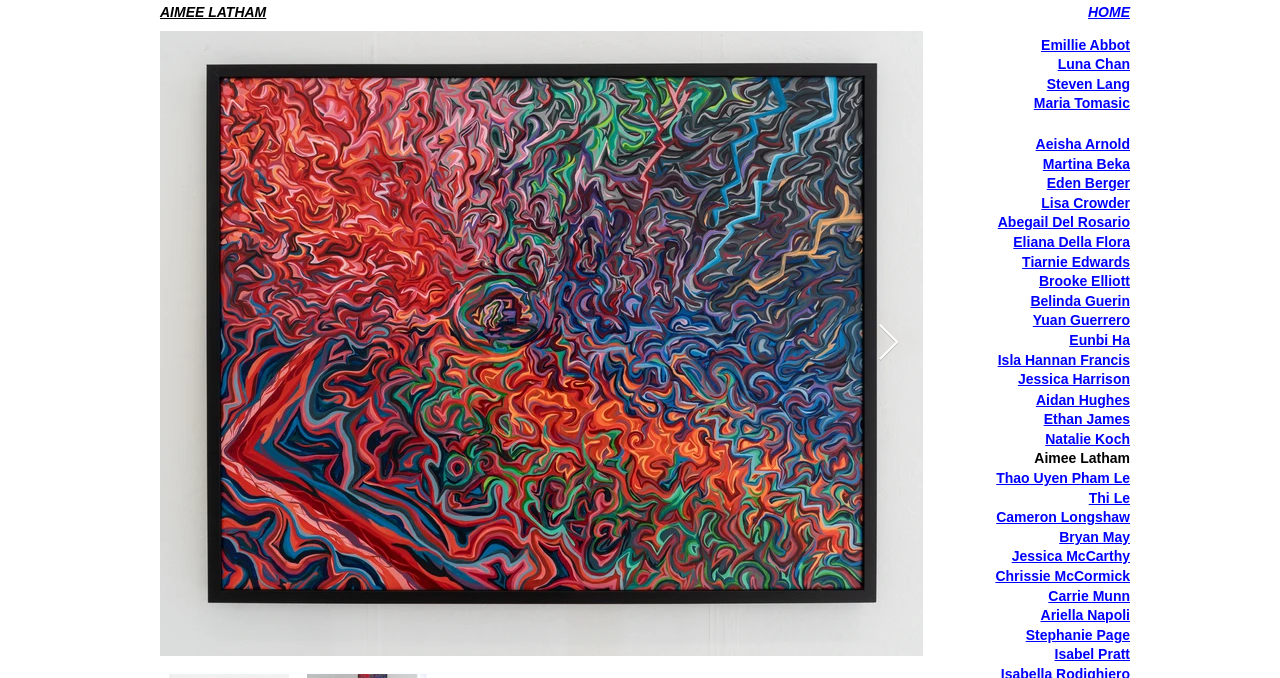Provide a single word or phrase to answer the given question: 
How many links are on this webpage?

34